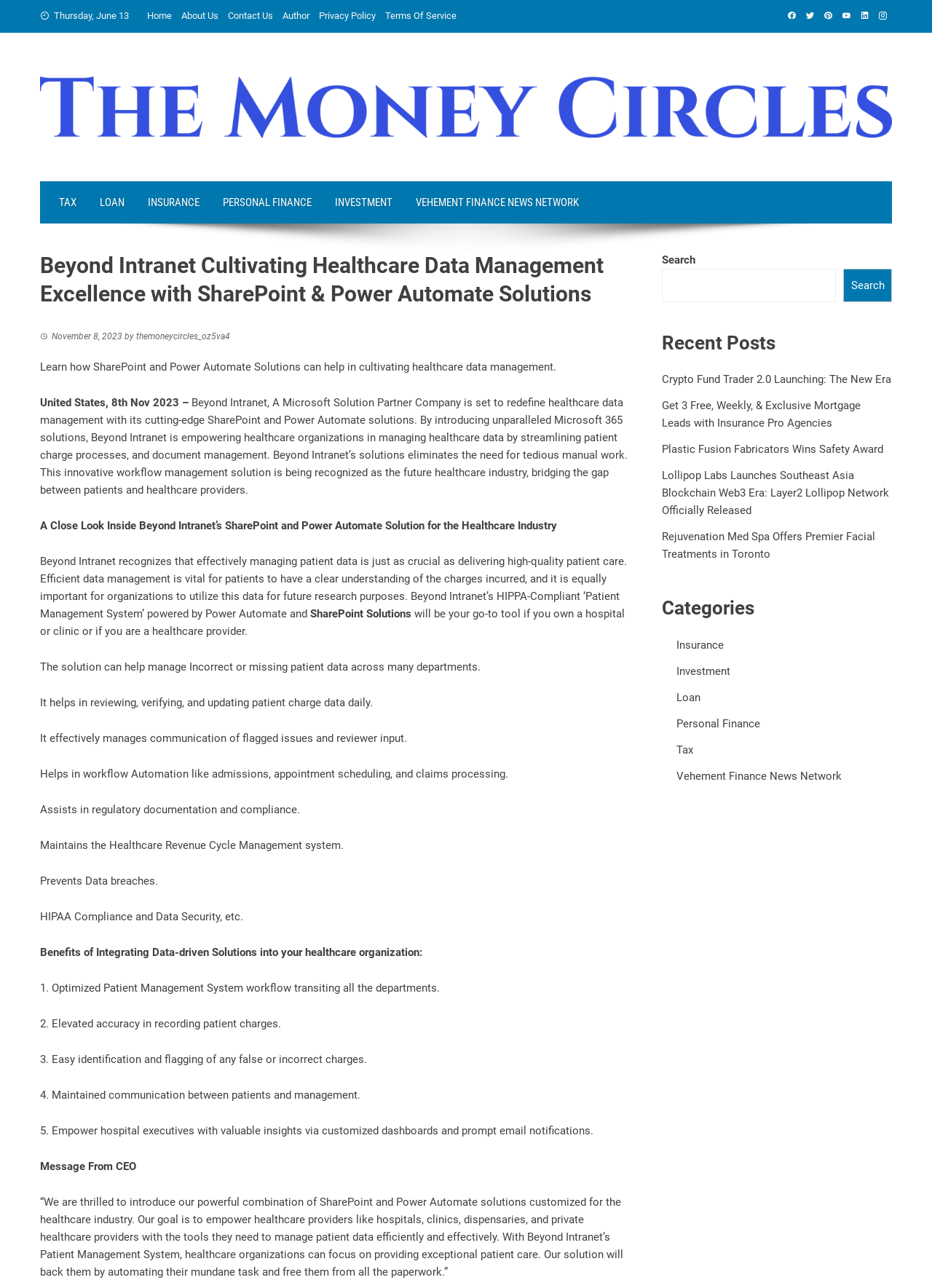Extract the bounding box for the UI element that matches this description: "Vehement Finance News Network".

[0.434, 0.141, 0.634, 0.173]